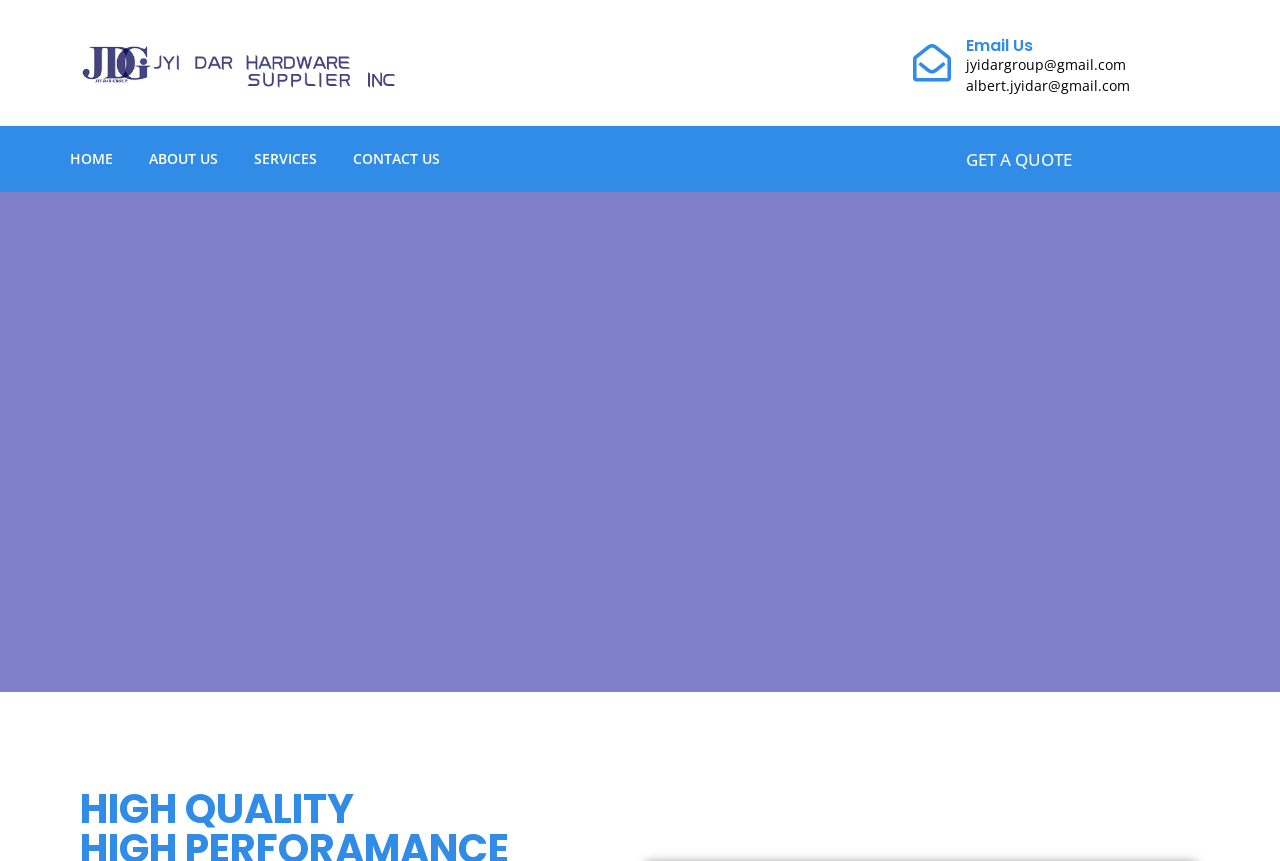From the given element description: "GET A QUOTE", find the bounding box for the UI element. Provide the coordinates as four float numbers between 0 and 1, in the order [left, top, right, bottom].

[0.755, 0.171, 0.838, 0.198]